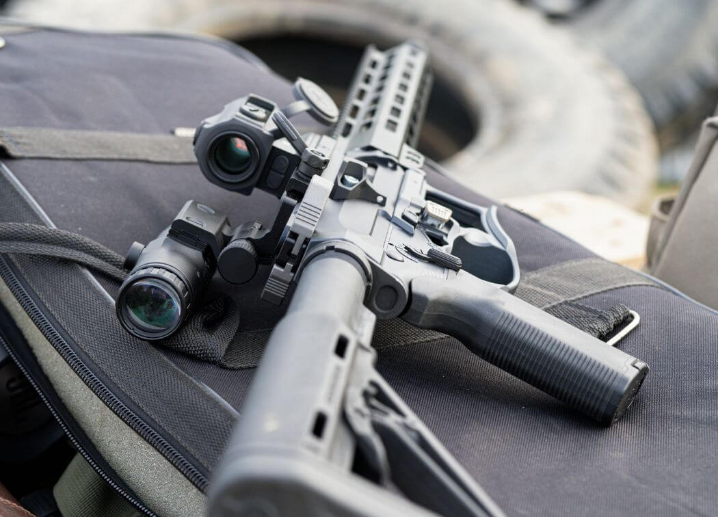What is the estimated cost range of an AR-15 rifle?
Look at the image and answer with only one word or phrase.

$700 to over $2000